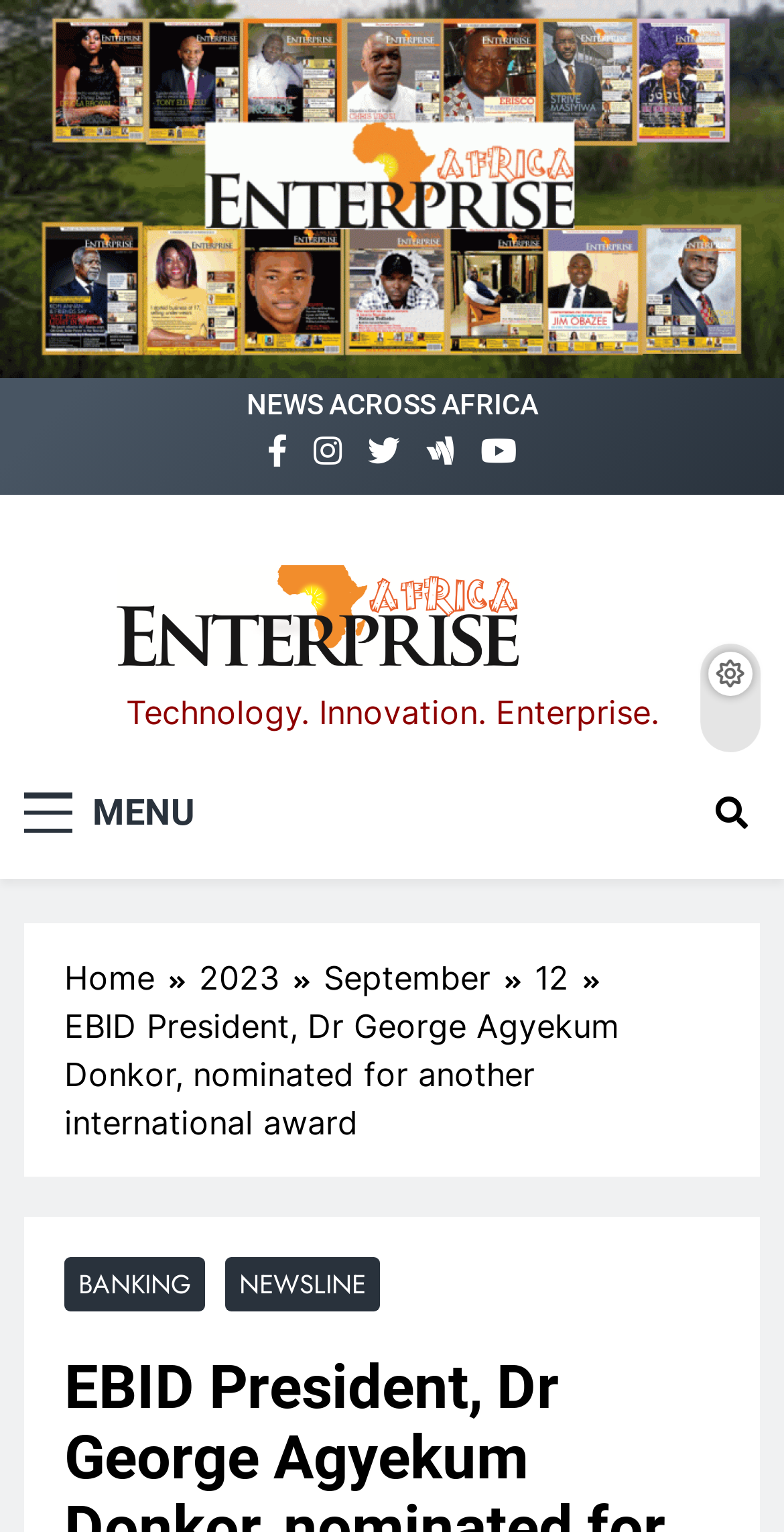Respond with a single word or phrase for the following question: 
What is the name of the award winner?

Dr George Agyekum Donkor